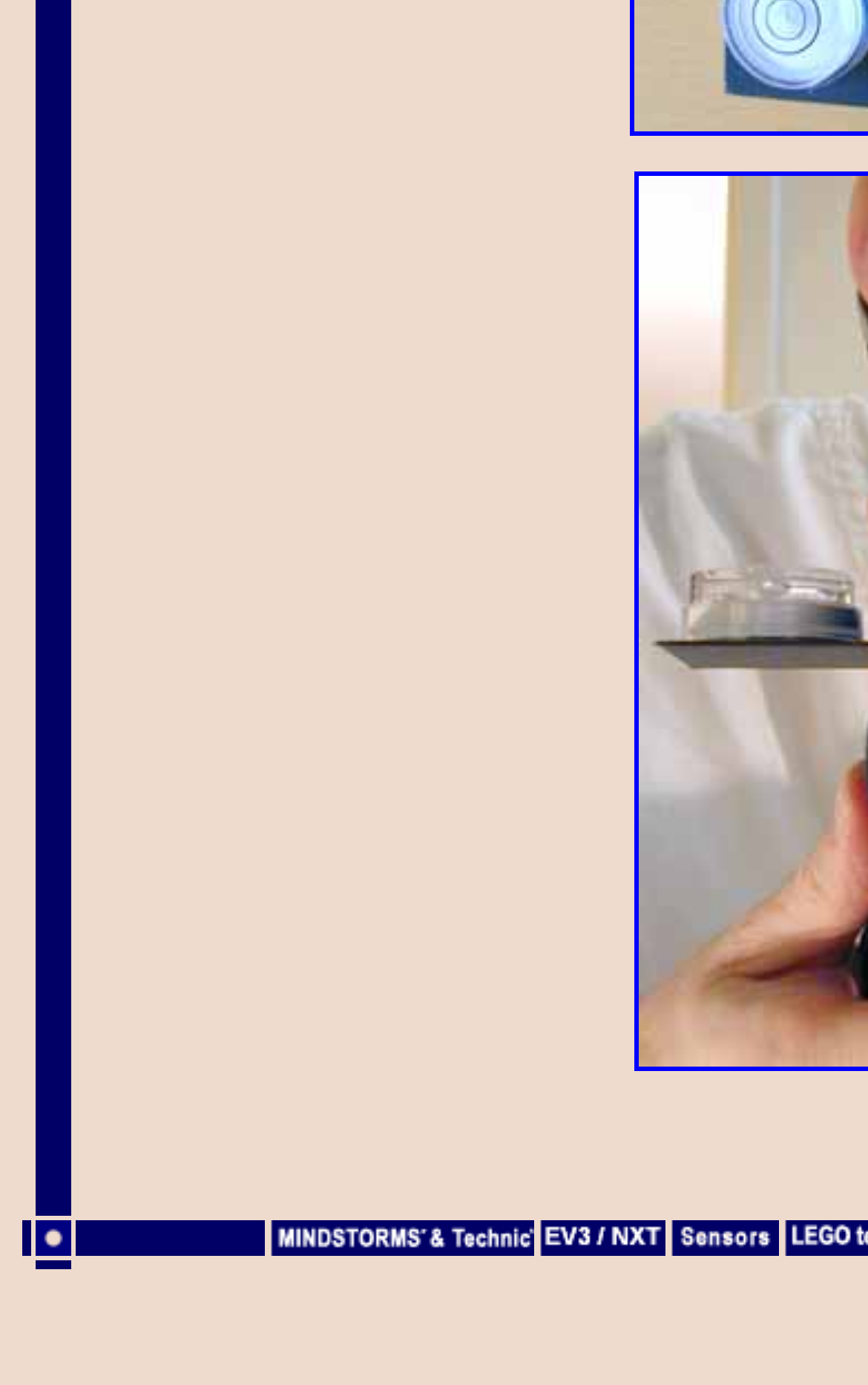Respond to the question below with a single word or phrase:
How many grid cells are on the webpage?

4